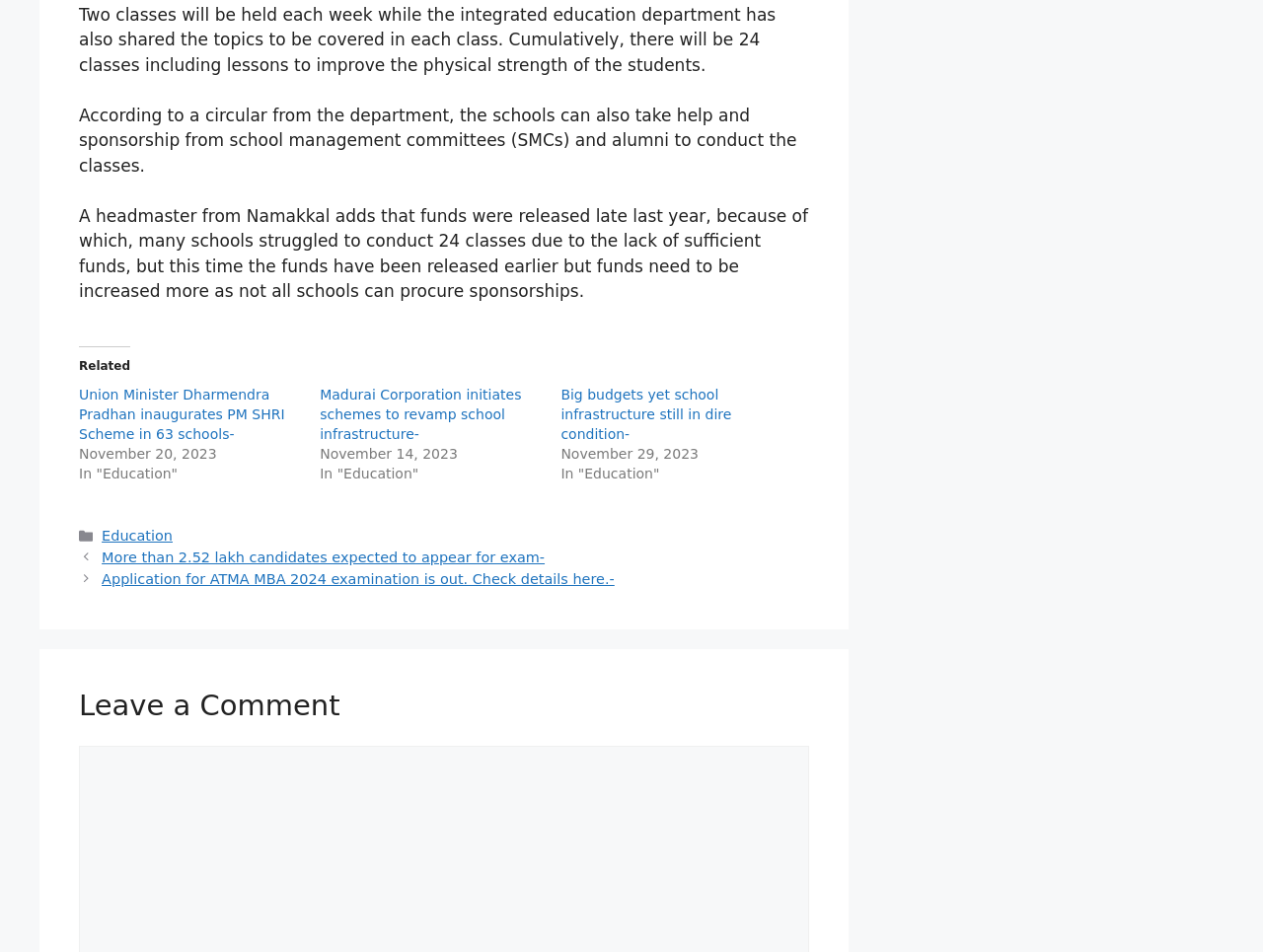Using the description "Education", locate and provide the bounding box of the UI element.

[0.081, 0.555, 0.137, 0.571]